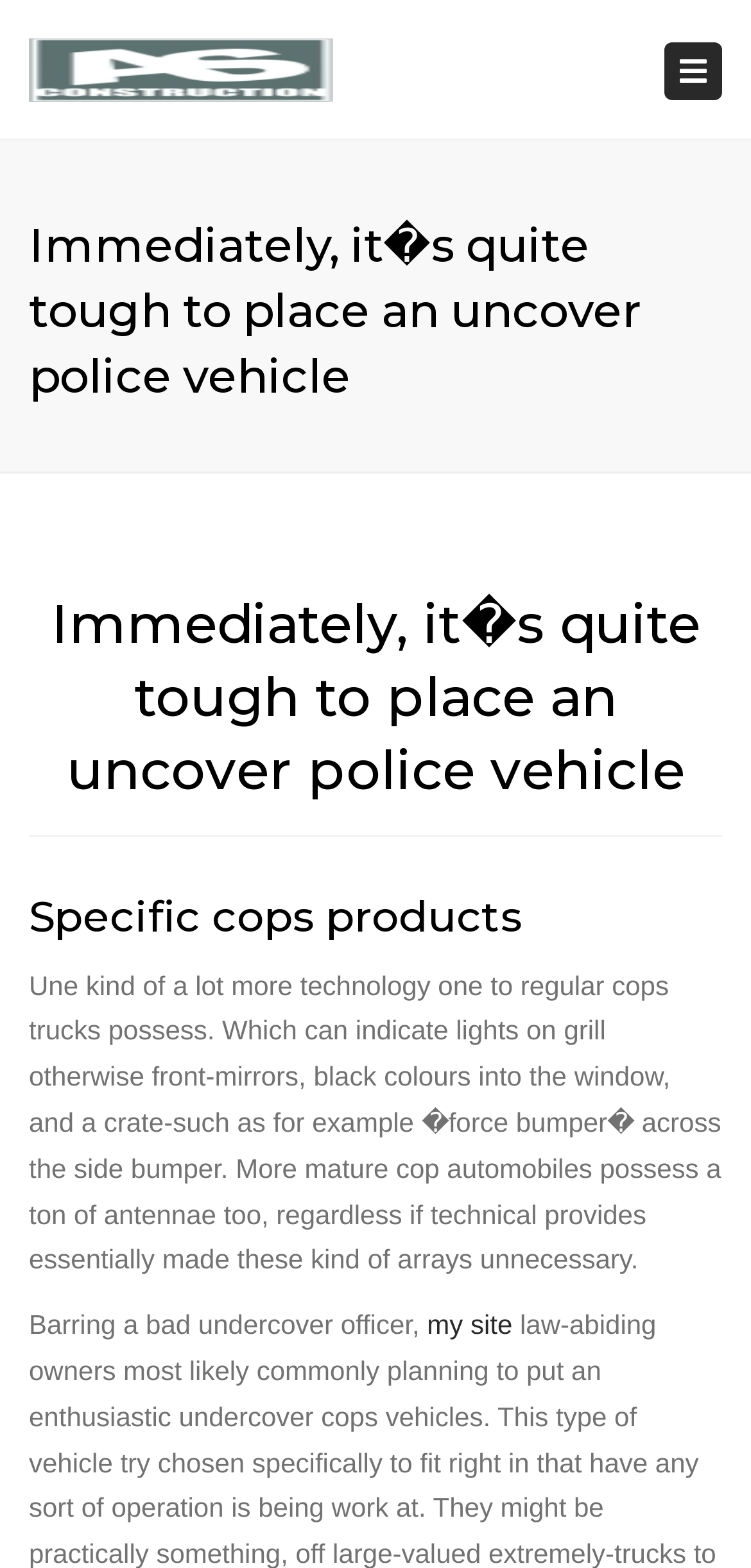Analyze the image and deliver a detailed answer to the question: What is the purpose of the 'force bumper'?

The text mentions a 'force bumper' as a feature of cop cars, but it does not explain its purpose.